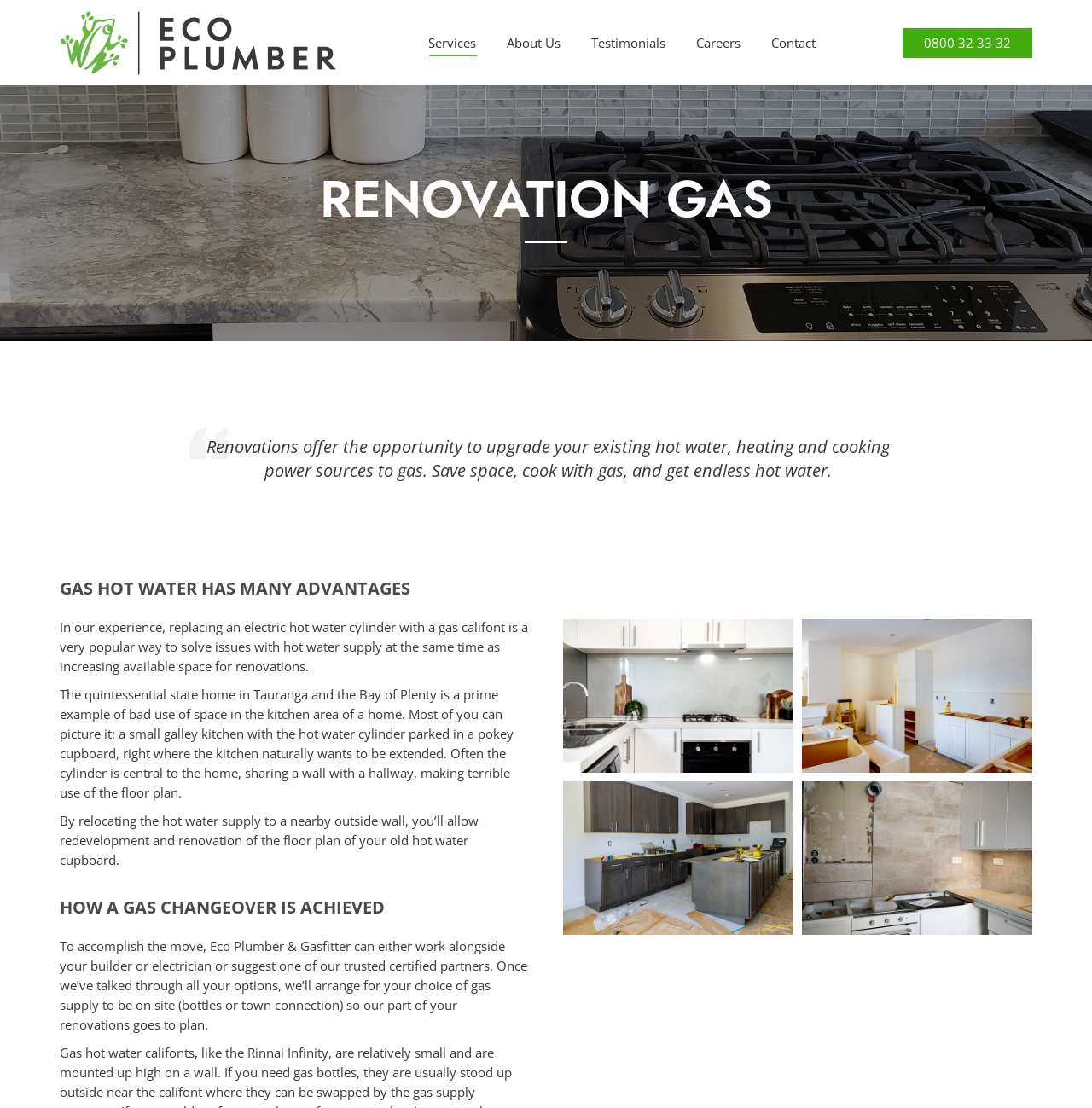Please locate the bounding box coordinates of the element that should be clicked to achieve the given instruction: "Call the phone number 0800 32 33 32".

[0.827, 0.025, 0.945, 0.052]